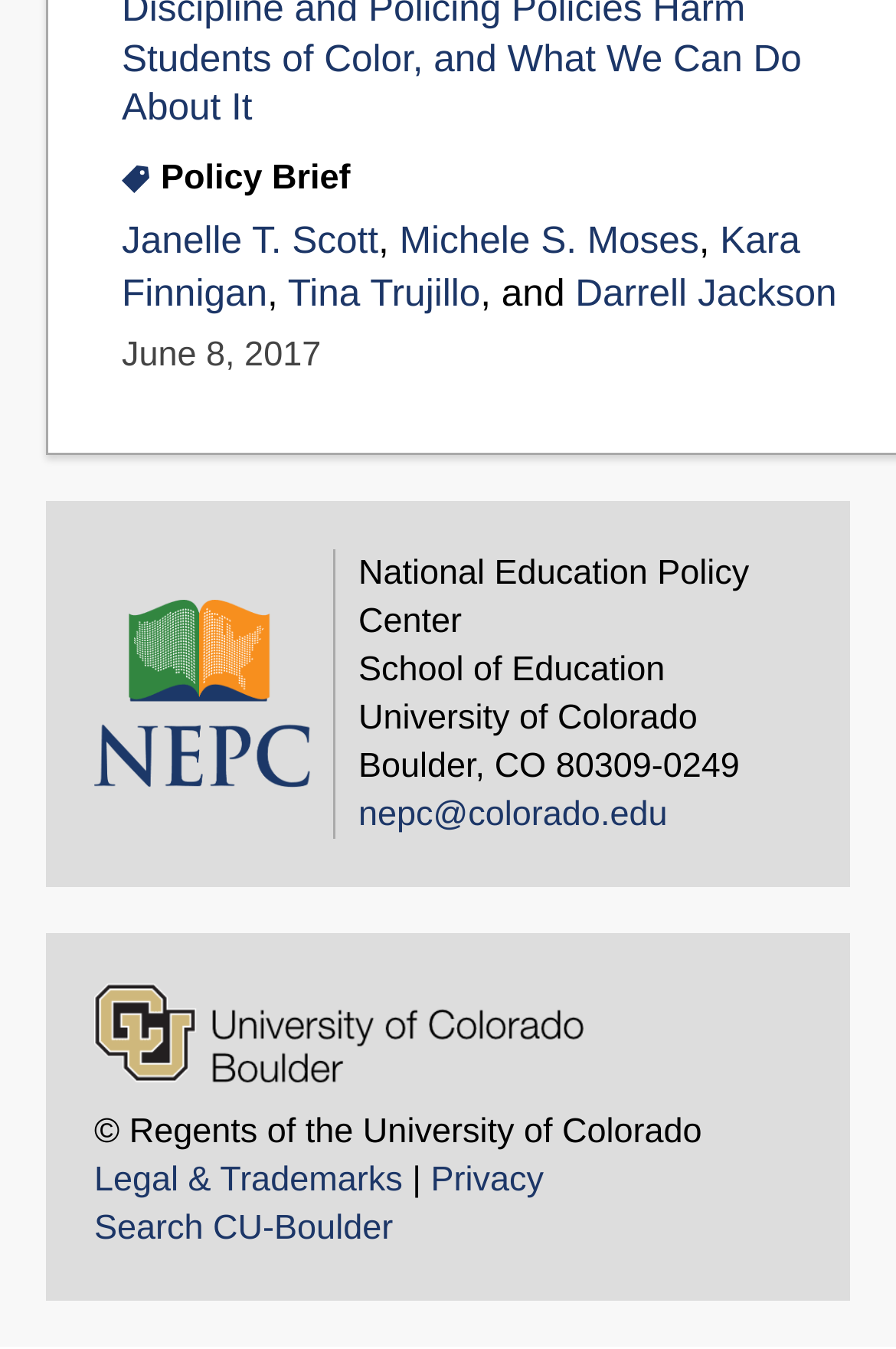Identify the bounding box coordinates of the element to click to follow this instruction: 'Visit the Home page'. Ensure the coordinates are four float values between 0 and 1, provided as [left, top, right, bottom].

[0.105, 0.444, 0.346, 0.584]